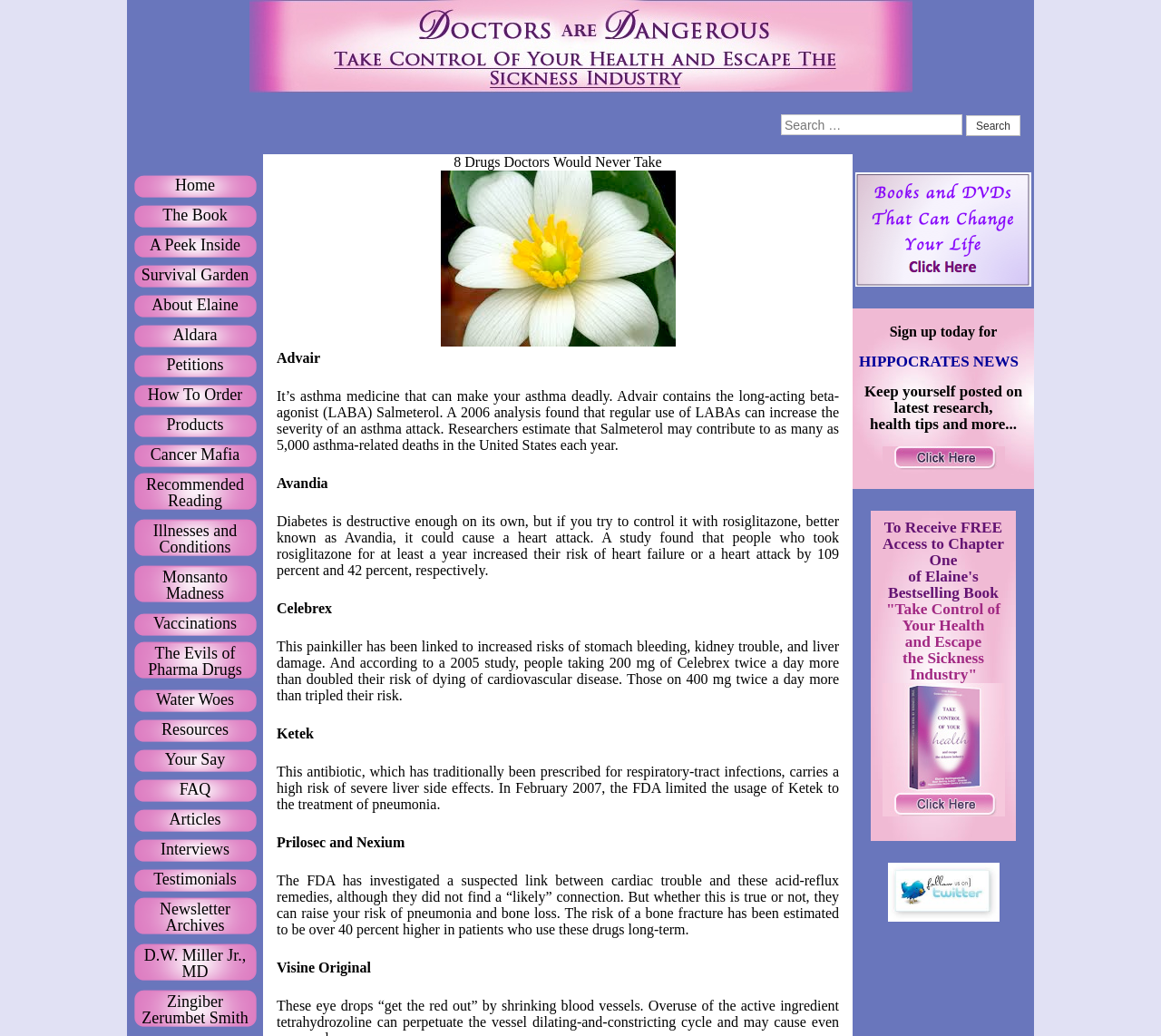What is the title of the book being promoted on the webpage?
Refer to the image and give a detailed answer to the query.

The webpage has a section that promotes a book with the title 'Take Control of Your Health and Escape the Sickness Industry'.